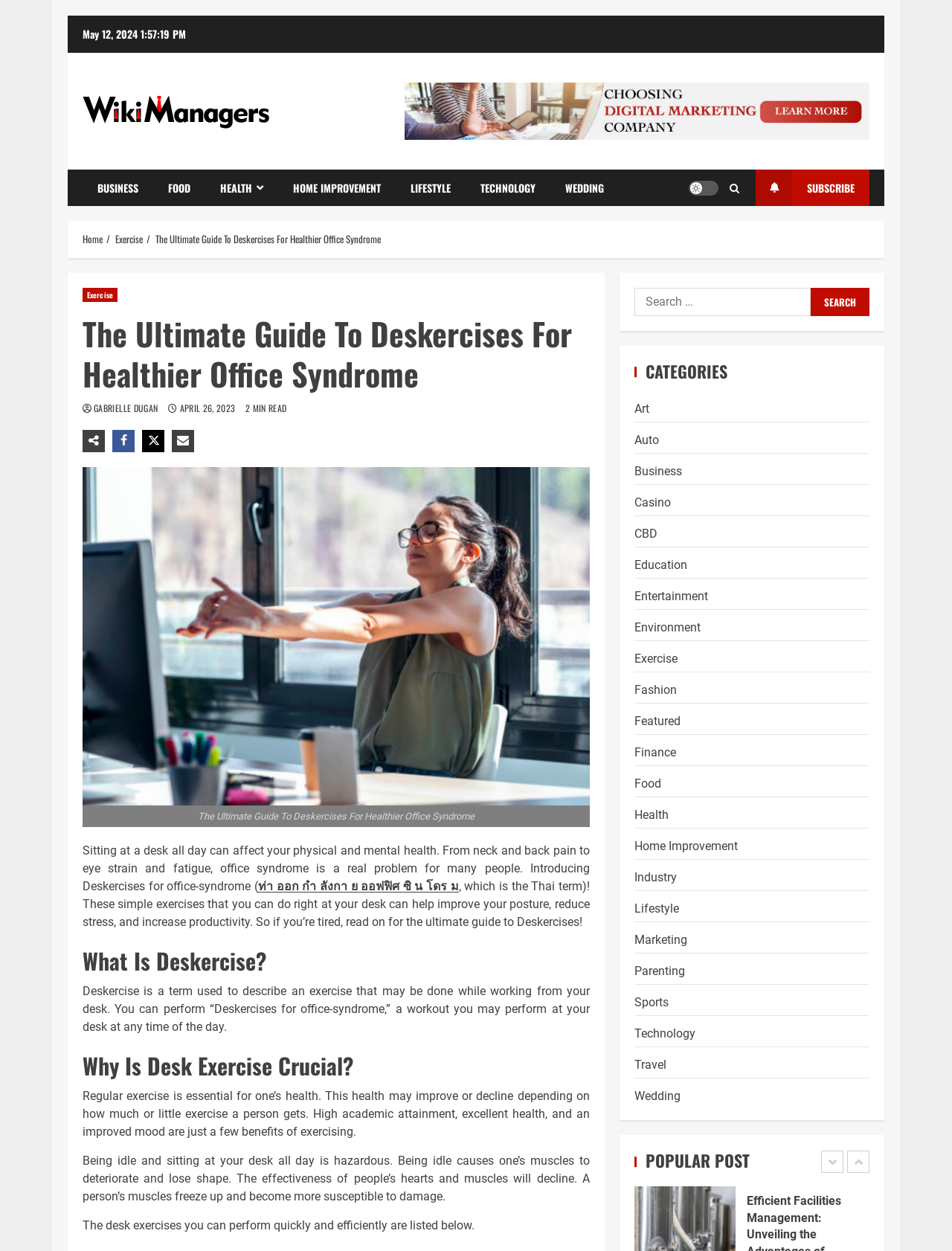Please identify the bounding box coordinates of the element that needs to be clicked to perform the following instruction: "Go to the 'HEALTH' category".

[0.216, 0.136, 0.292, 0.165]